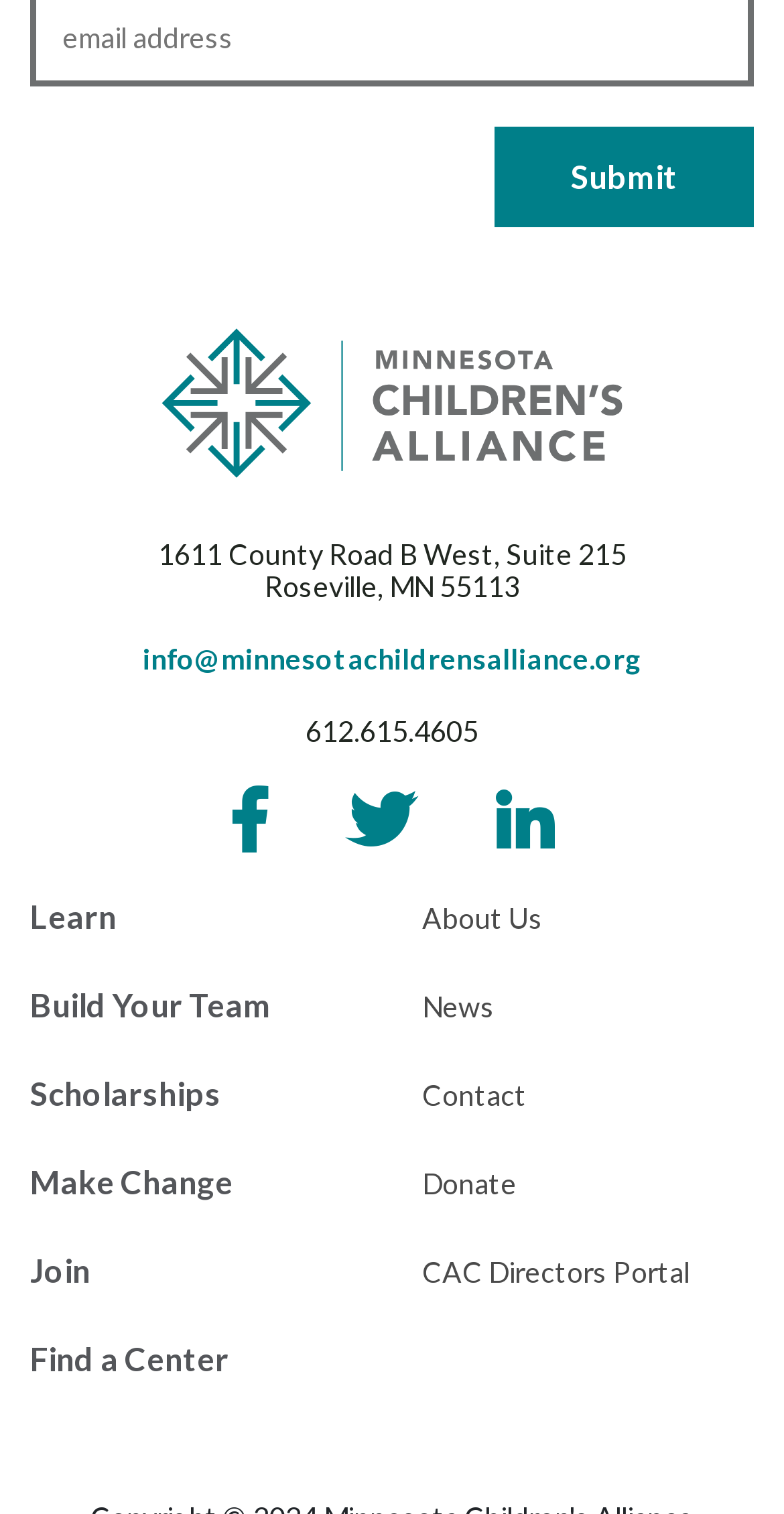Determine the bounding box coordinates for the region that must be clicked to execute the following instruction: "Get the contact address".

[0.201, 0.354, 0.799, 0.398]